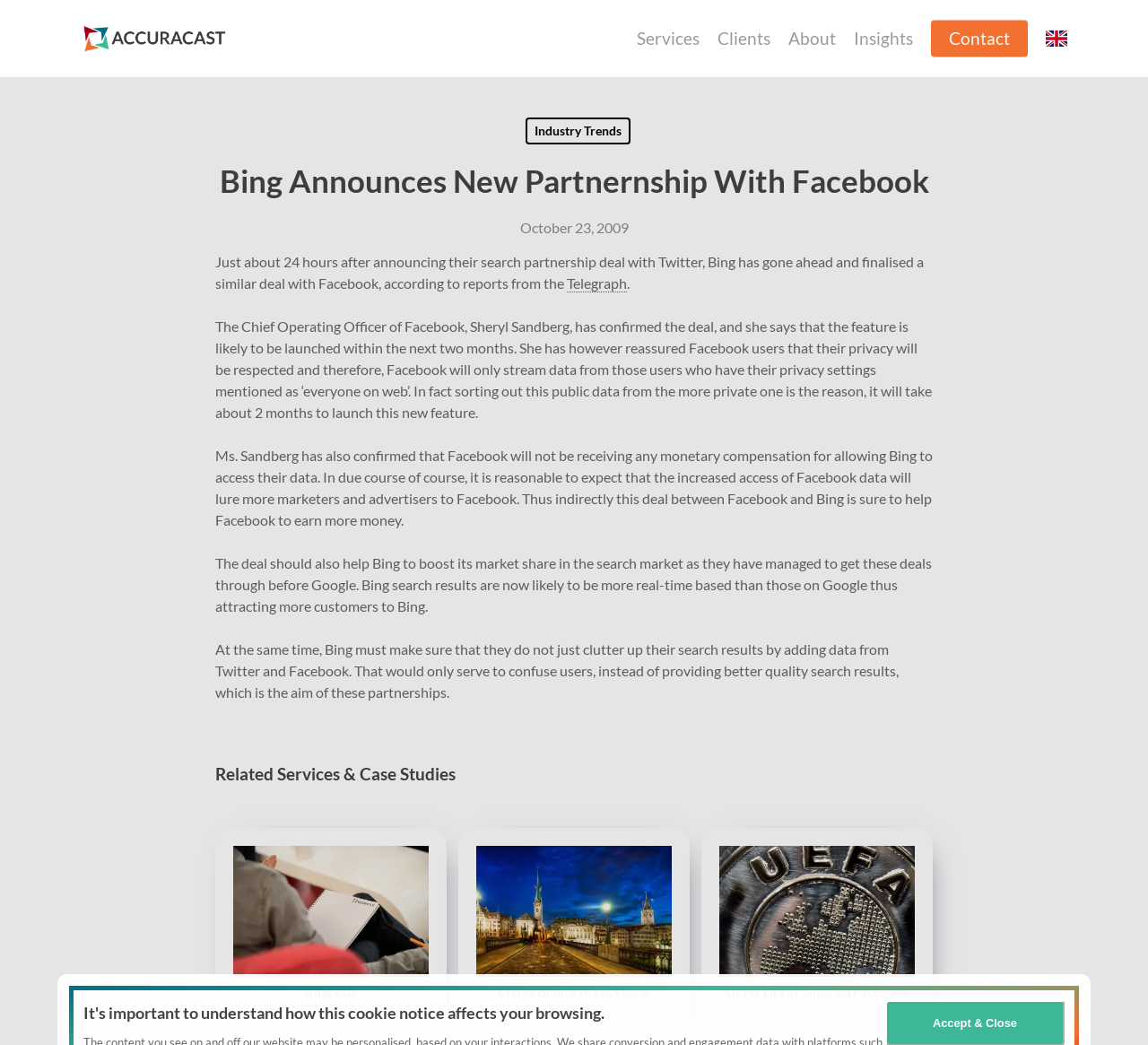Identify the bounding box coordinates for the element you need to click to achieve the following task: "Click on the 'AccuraCast' link". Provide the bounding box coordinates as four float numbers between 0 and 1, in the form [left, top, right, bottom].

[0.07, 0.024, 0.199, 0.05]